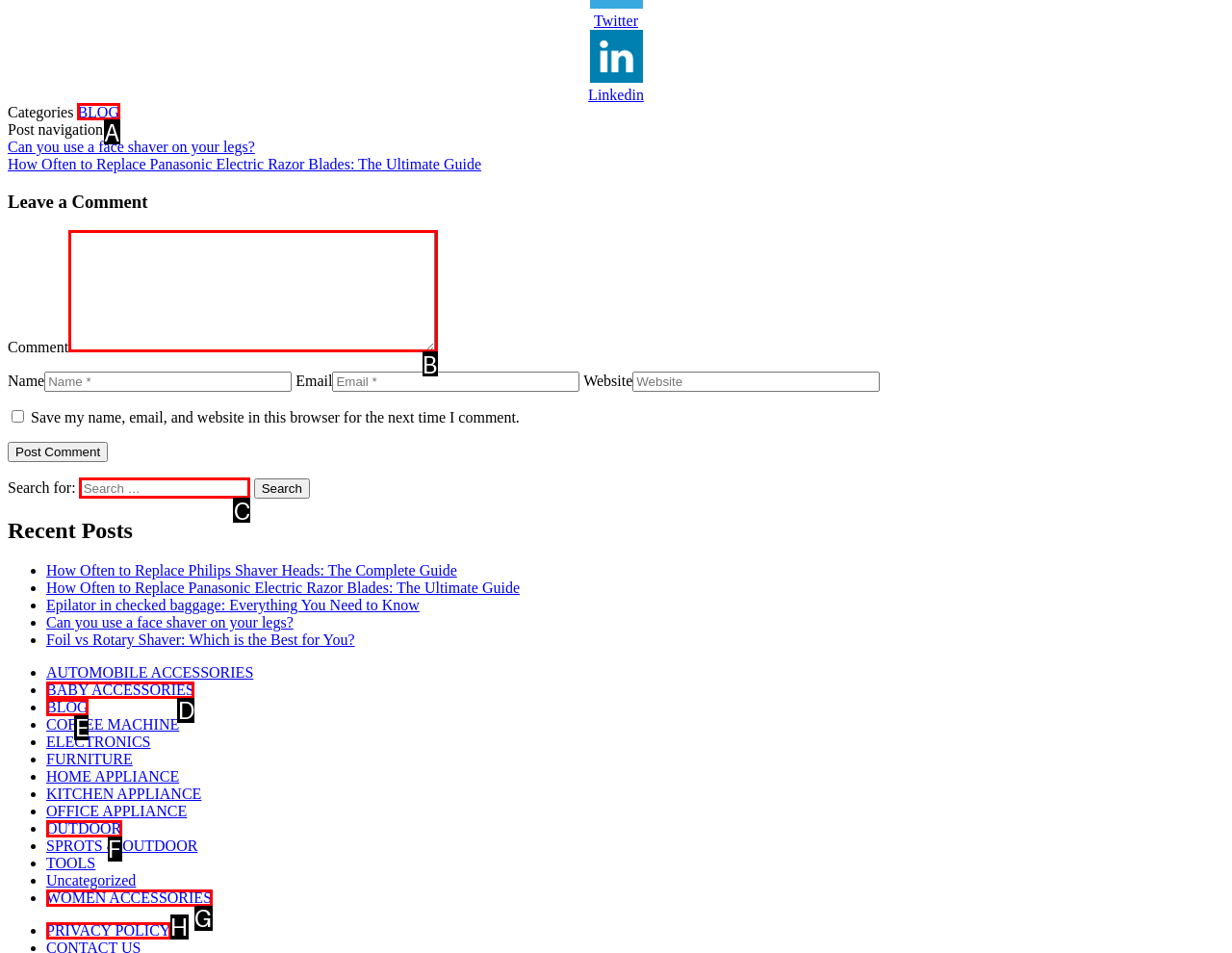Which letter corresponds to the correct option to complete the task: Go to the category 'BLOG'?
Answer with the letter of the chosen UI element.

A